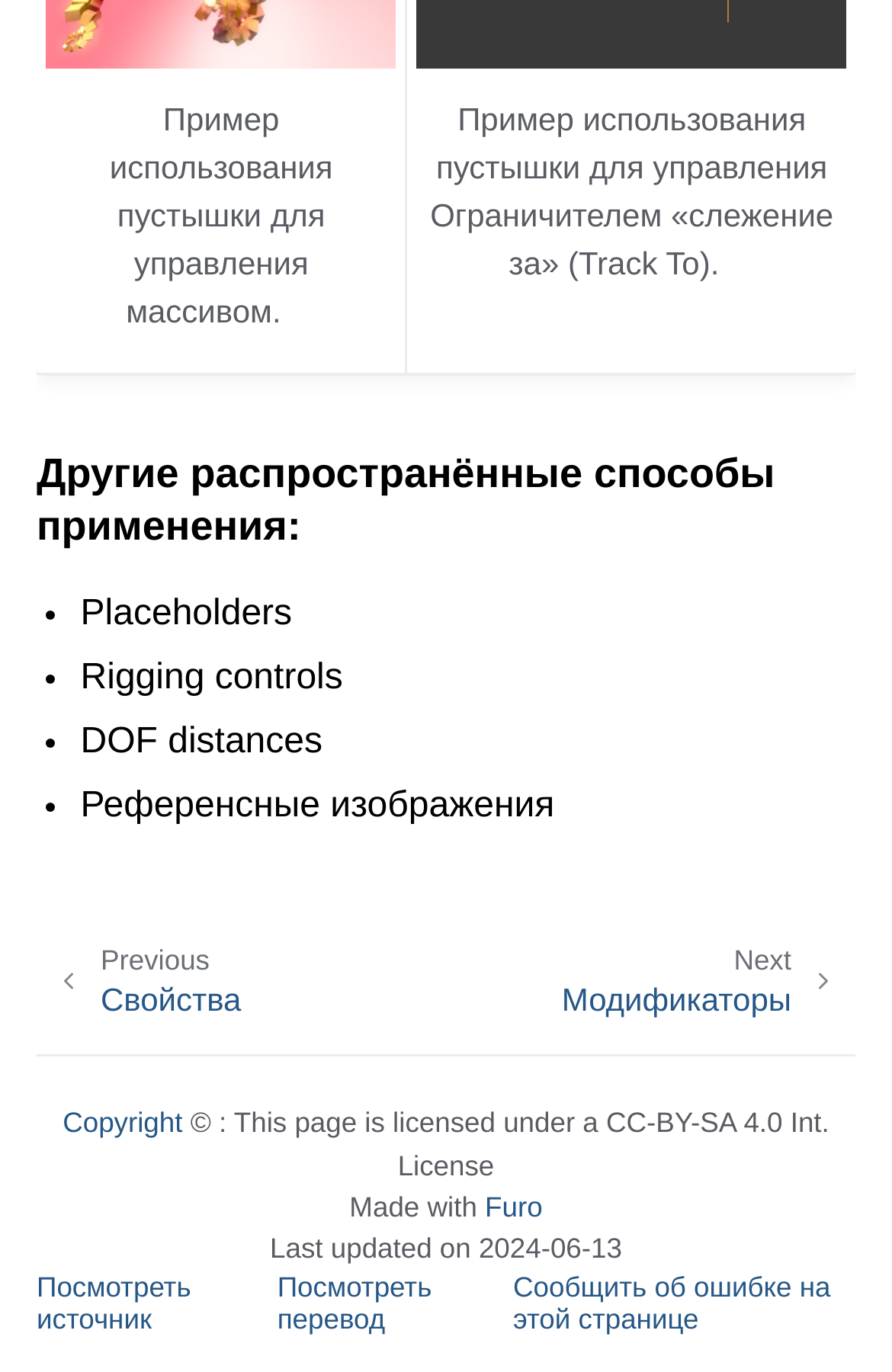Can you specify the bounding box coordinates for the region that should be clicked to fulfill this instruction: "Go to the next page about modifiers".

[0.63, 0.689, 0.959, 0.742]